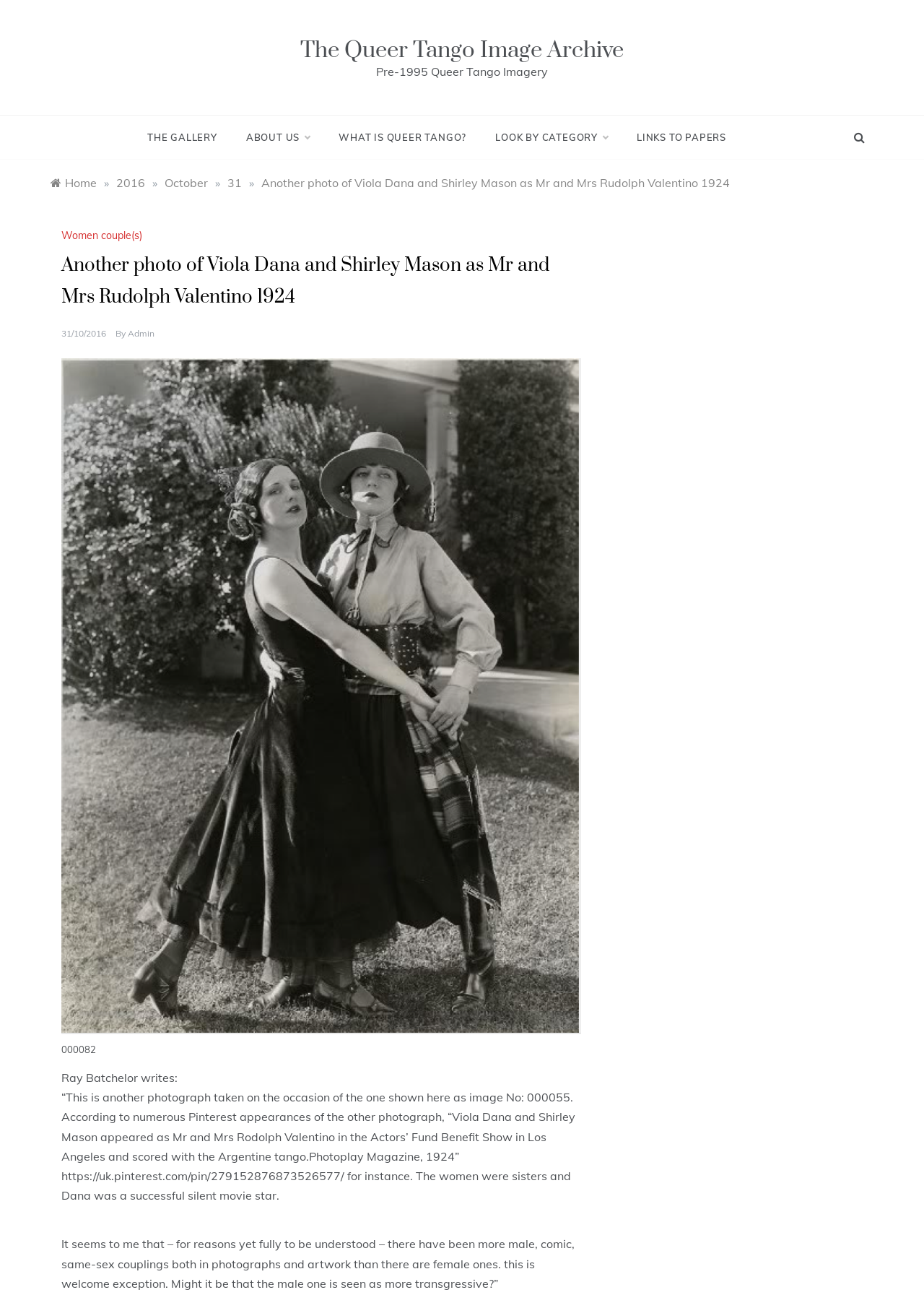Please identify the bounding box coordinates of the element I should click to complete this instruction: 'Check the post details'. The coordinates should be given as four float numbers between 0 and 1, like this: [left, top, right, bottom].

[0.283, 0.136, 0.79, 0.147]